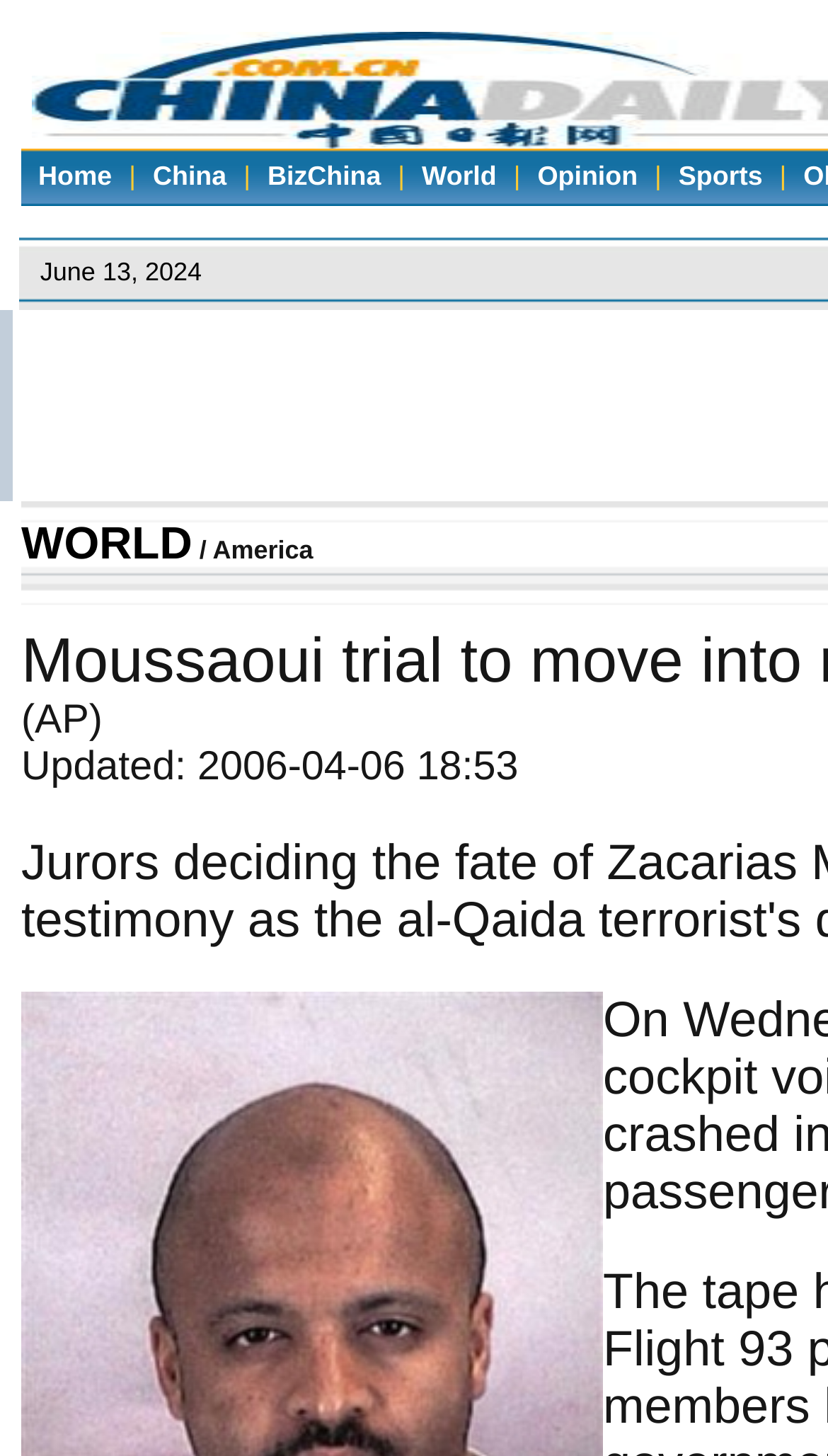Respond to the following question using a concise word or phrase: 
What is the first link on the top navigation bar?

Home